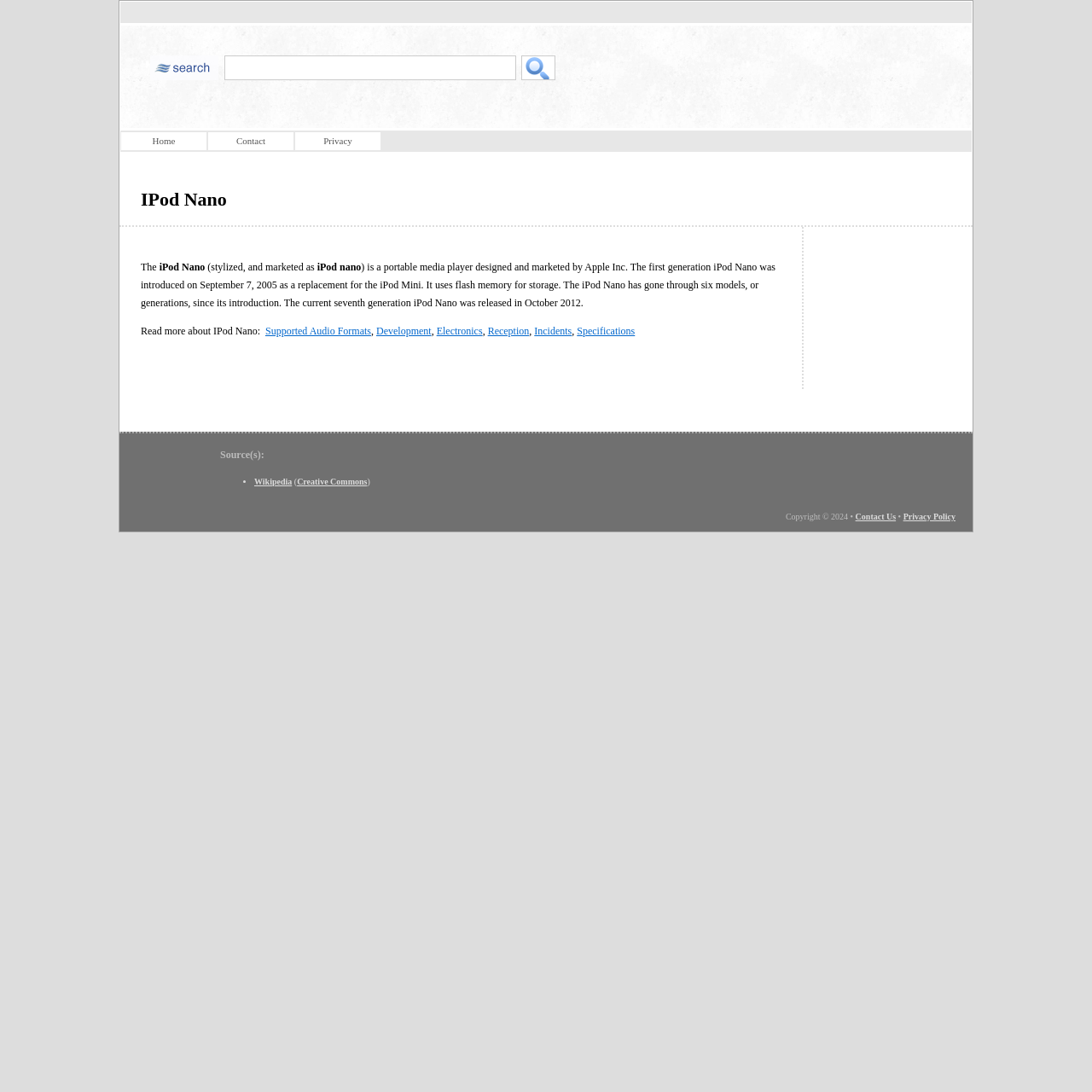Use a single word or phrase to answer the question:
What is the year of copyright mentioned at the bottom of the webpage?

2024